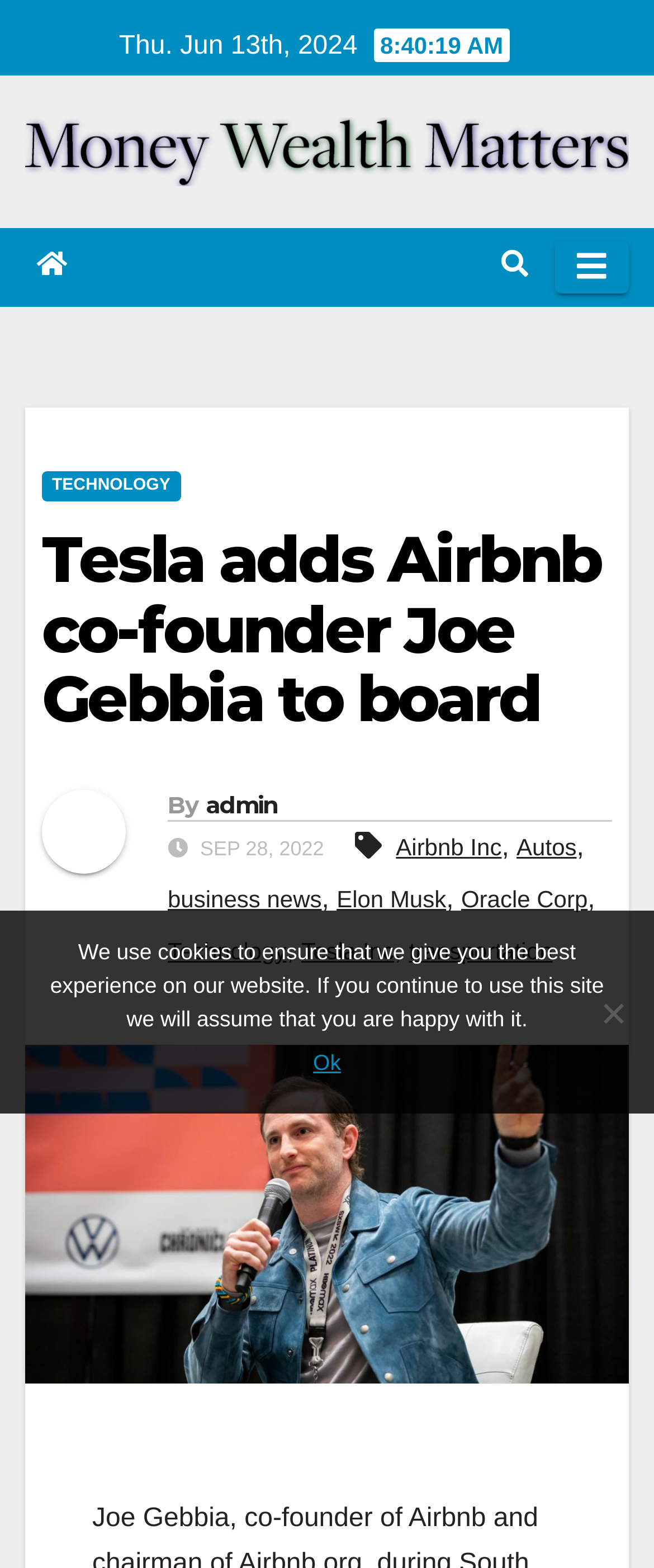Determine the bounding box coordinates for the area that needs to be clicked to fulfill this task: "Click on the 'Airbnb Inc' link". The coordinates must be given as four float numbers between 0 and 1, i.e., [left, top, right, bottom].

[0.605, 0.531, 0.767, 0.548]